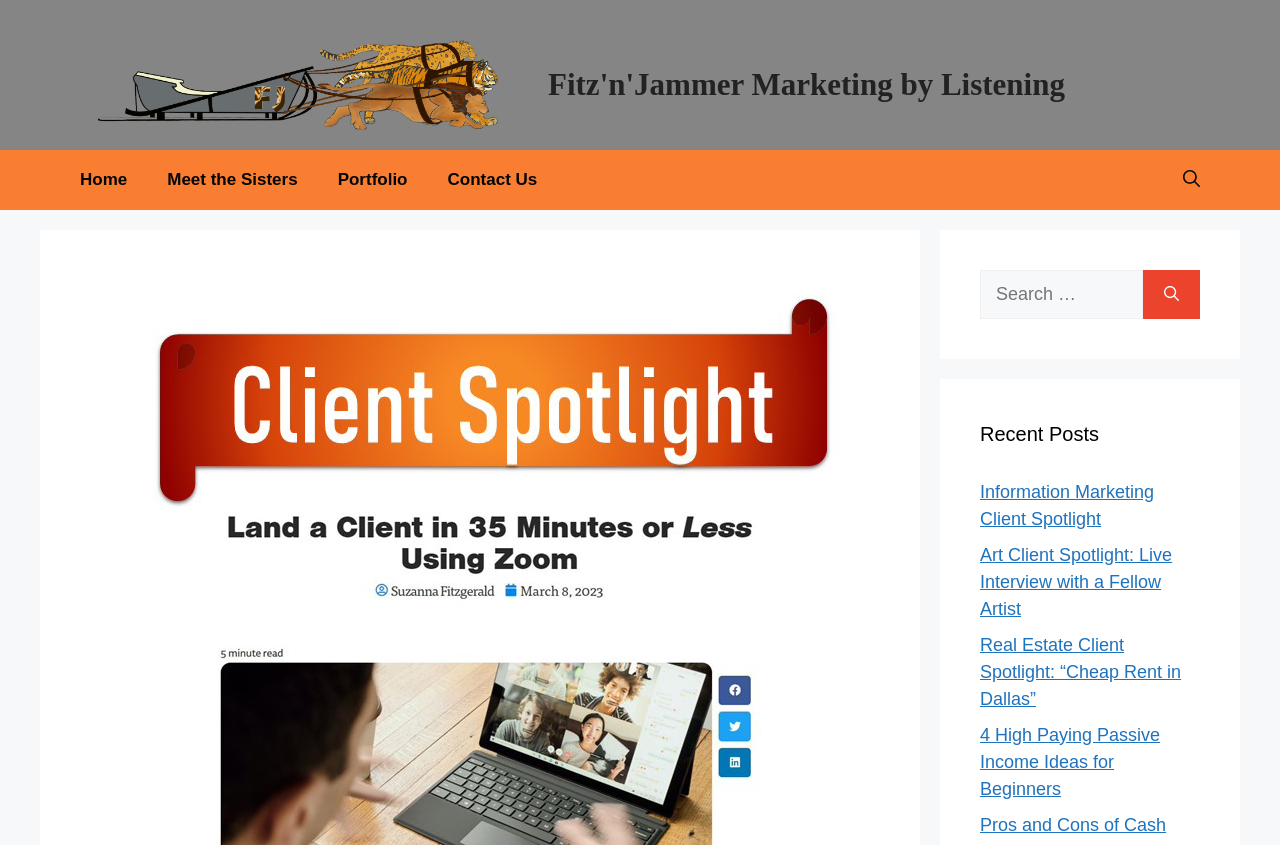Determine the bounding box coordinates of the section I need to click to execute the following instruction: "Explore 'Science writing jobs'". Provide the coordinates as four float numbers between 0 and 1, i.e., [left, top, right, bottom].

None